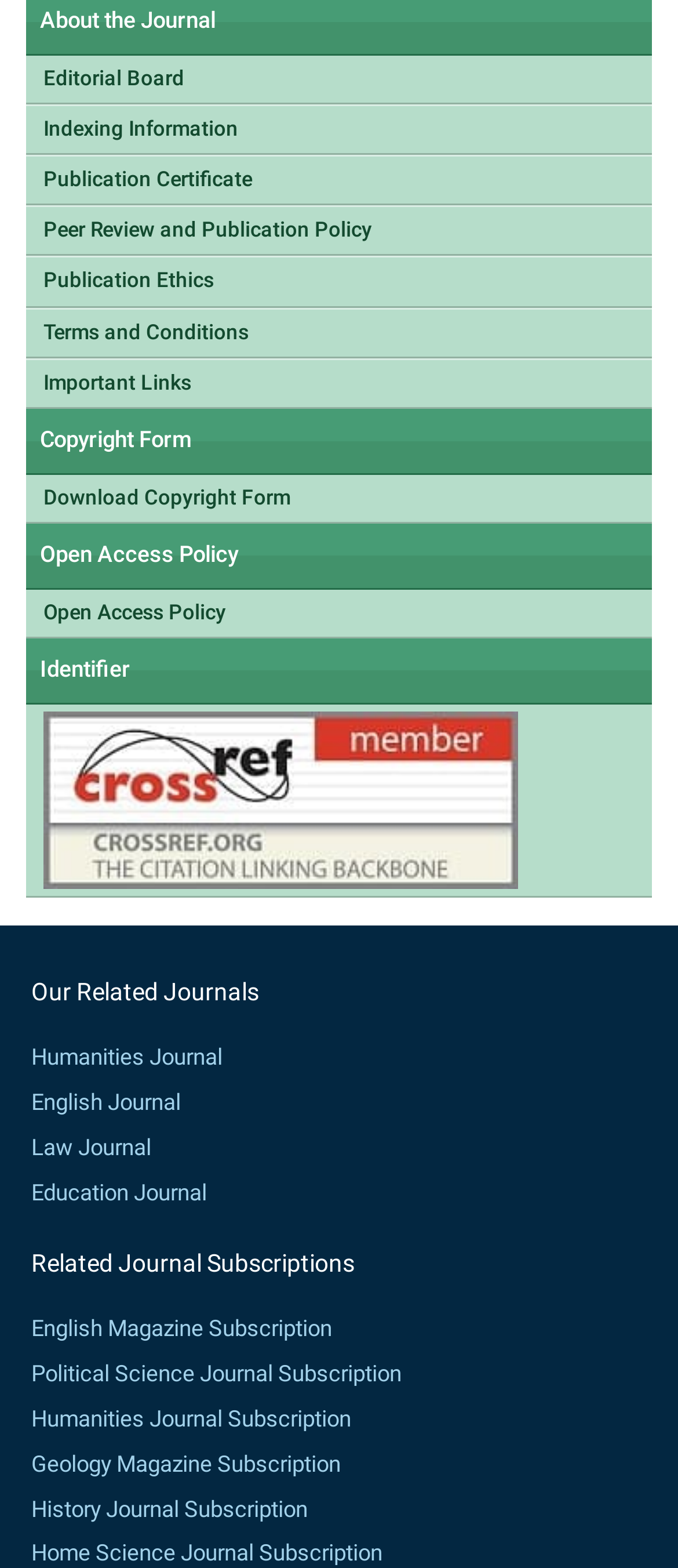Please identify the bounding box coordinates of the area that needs to be clicked to fulfill the following instruction: "Visit Humanities Journal."

[0.046, 0.666, 0.328, 0.683]